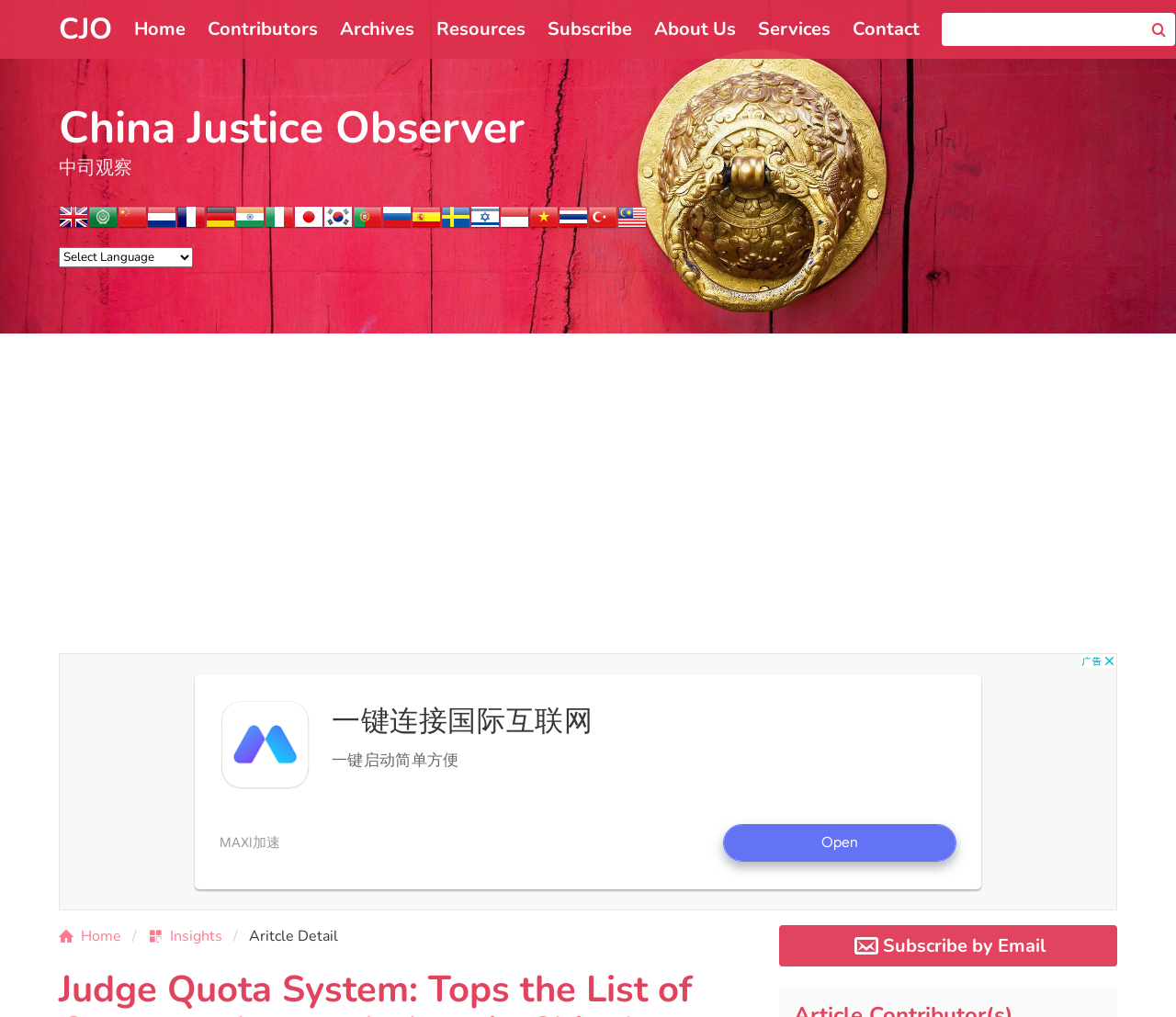Identify the bounding box coordinates of the element to click to follow this instruction: 'Click on the 'Home' link'. Ensure the coordinates are four float values between 0 and 1, provided as [left, top, right, bottom].

[0.105, 0.0, 0.167, 0.058]